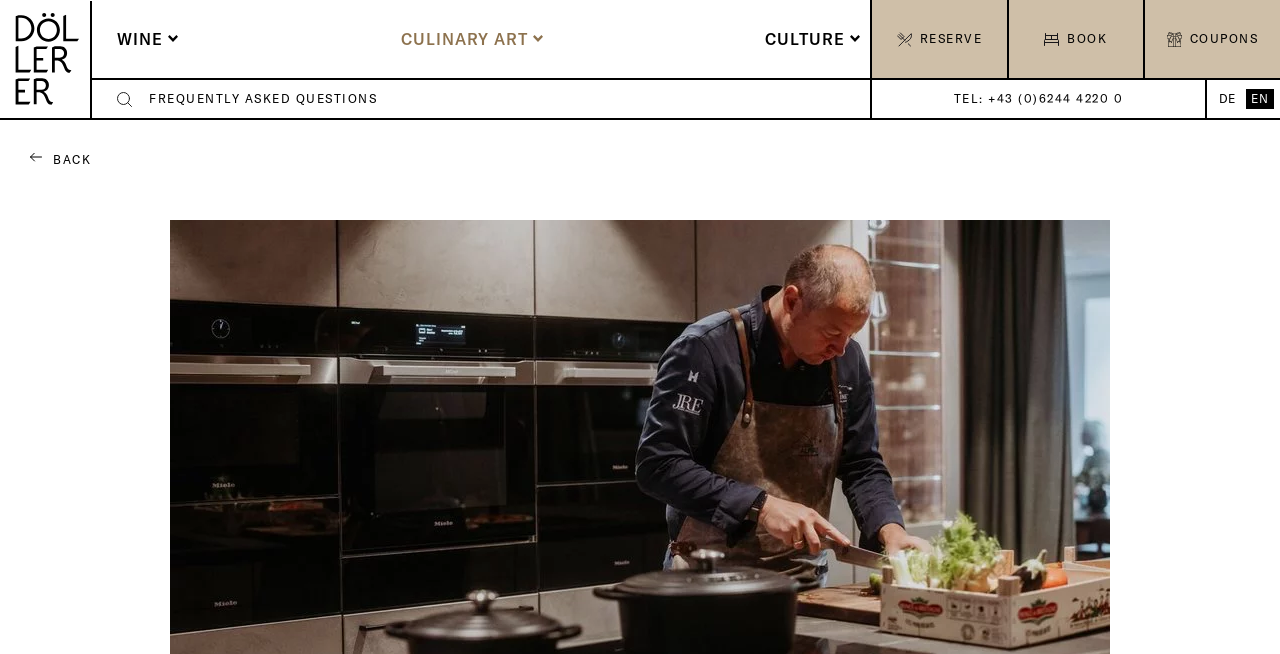Extract the primary header of the webpage and generate its text.

COOK & ENJOY PACKAGE 2 NIGHTS